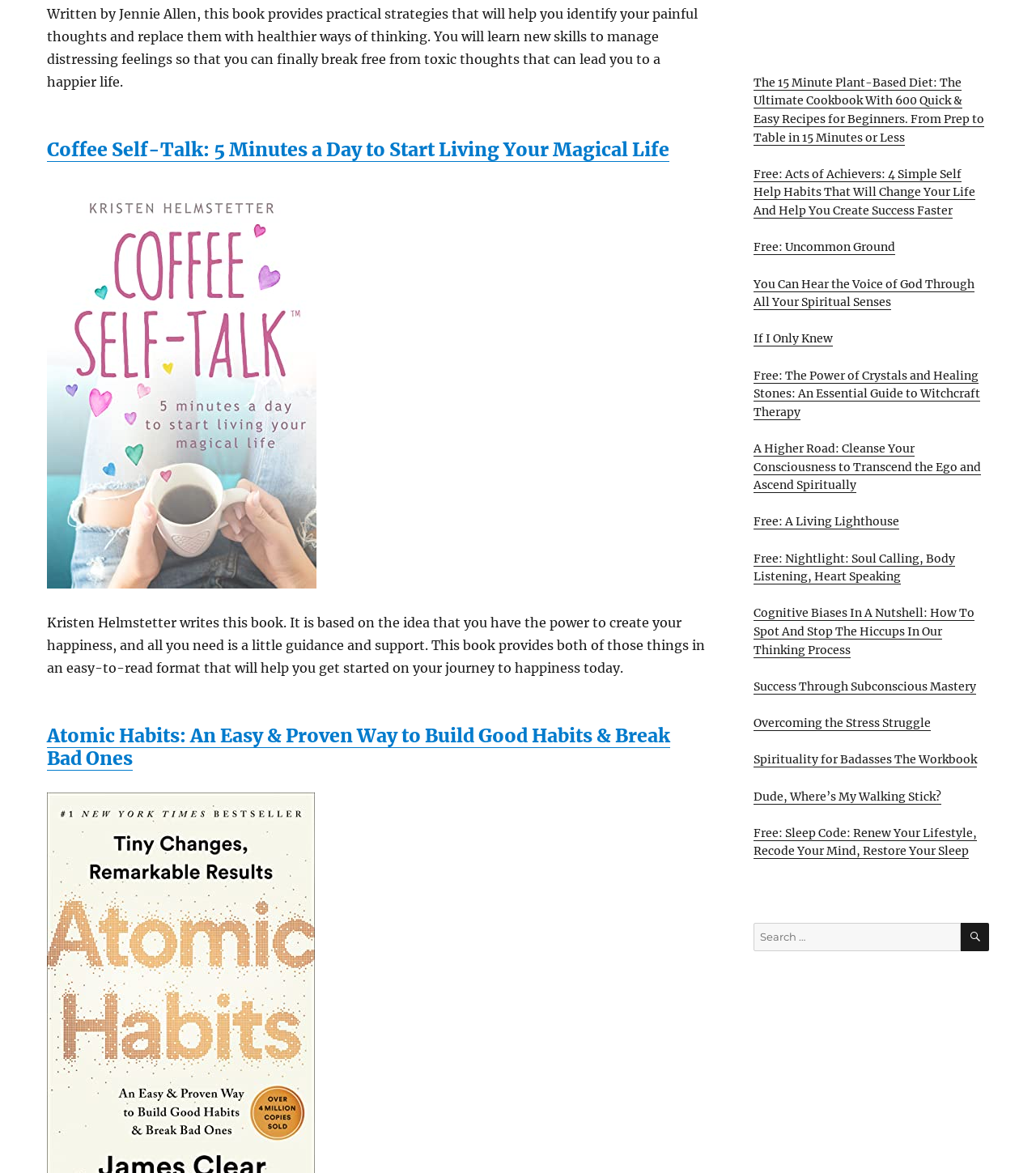Based on the element description, predict the bounding box coordinates (top-left x, top-left y, bottom-right x, bottom-right y) for the UI element in the screenshot: Dude, Where’s My Walking Stick?

[0.727, 0.673, 0.909, 0.685]